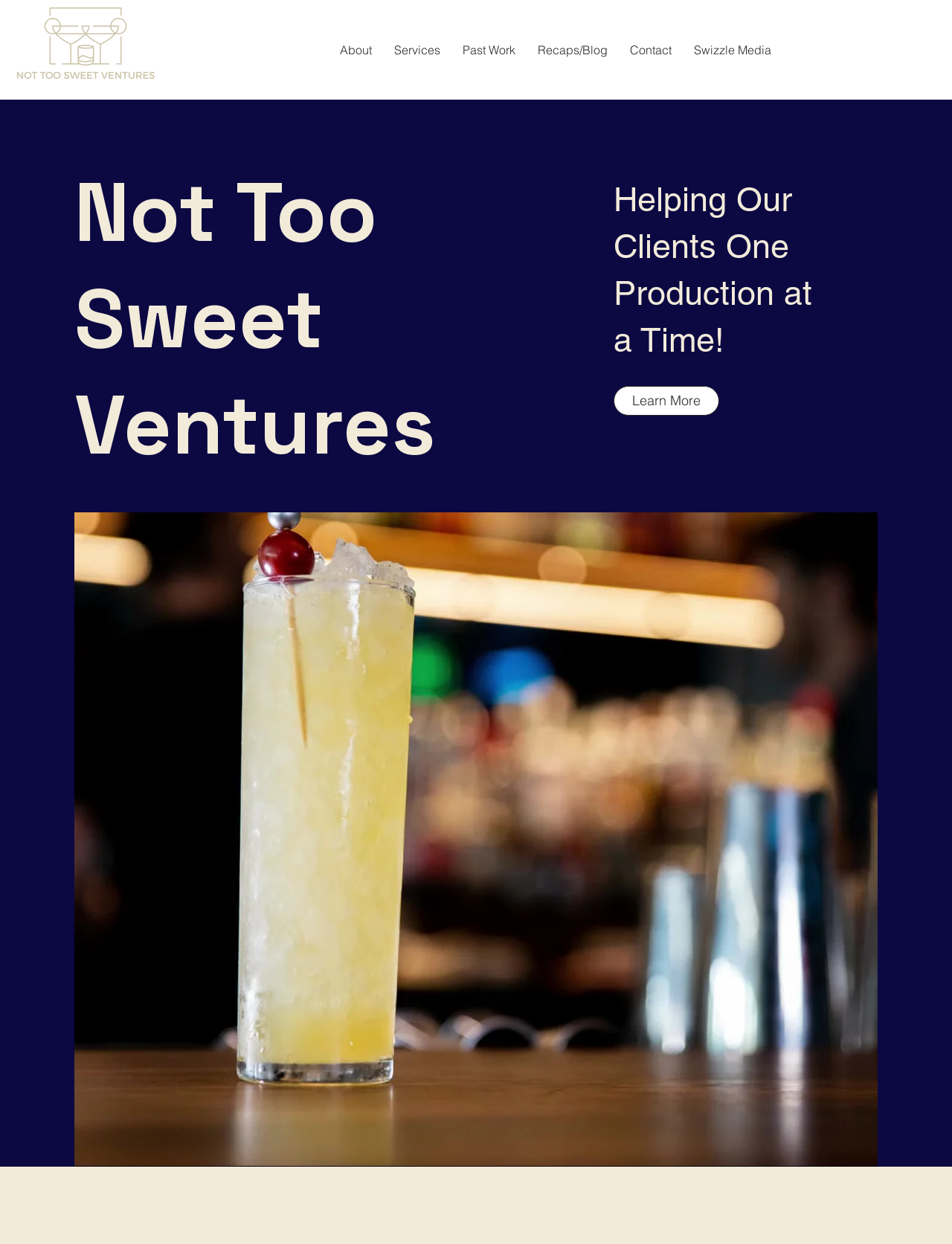Identify the bounding box for the UI element that is described as follows: "parent_node: WEBSITE name="url"".

None